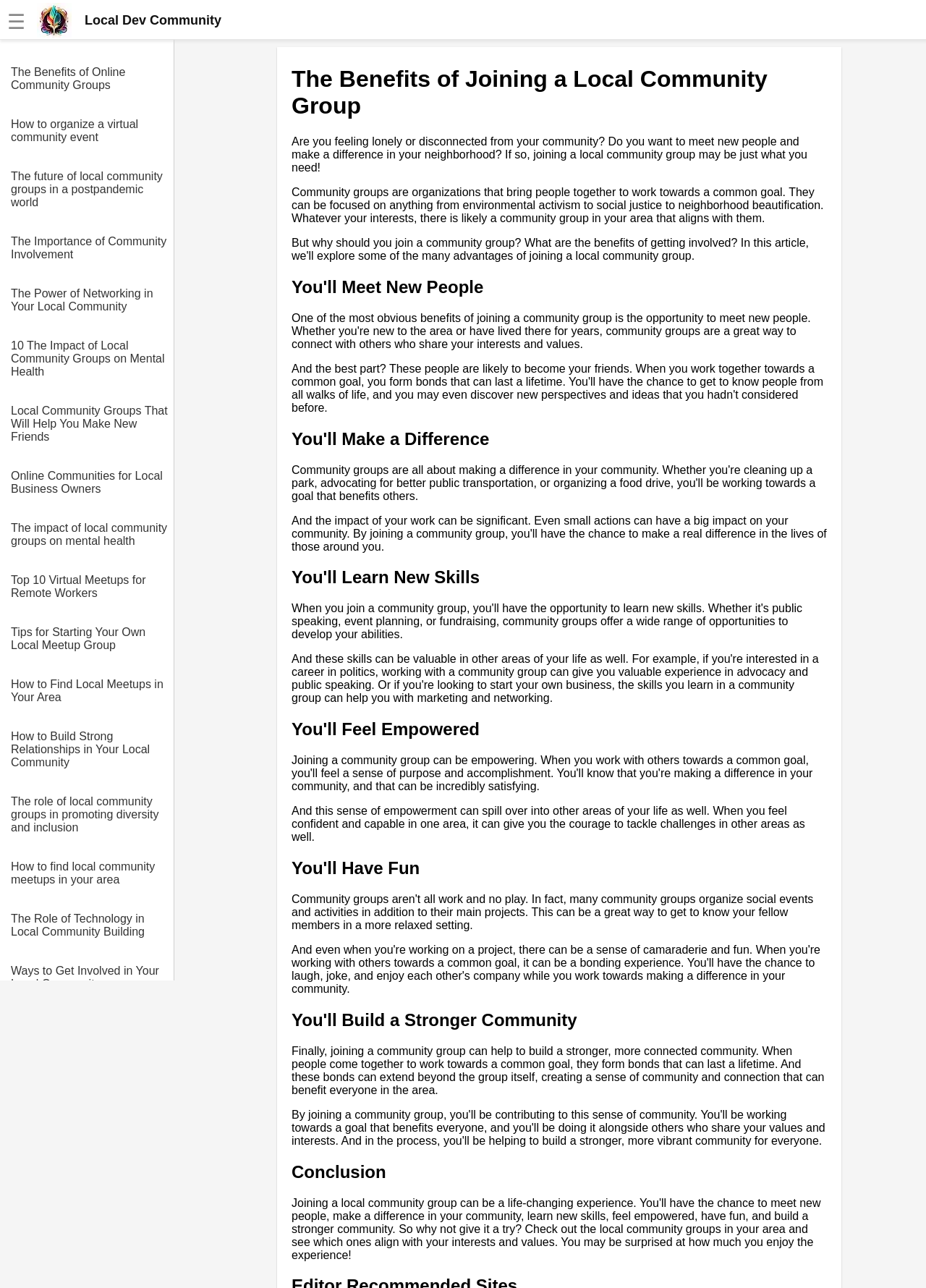Find the bounding box coordinates for the element that must be clicked to complete the instruction: "Learn about the importance of community involvement". The coordinates should be four float numbers between 0 and 1, indicated as [left, top, right, bottom].

[0.012, 0.174, 0.188, 0.203]